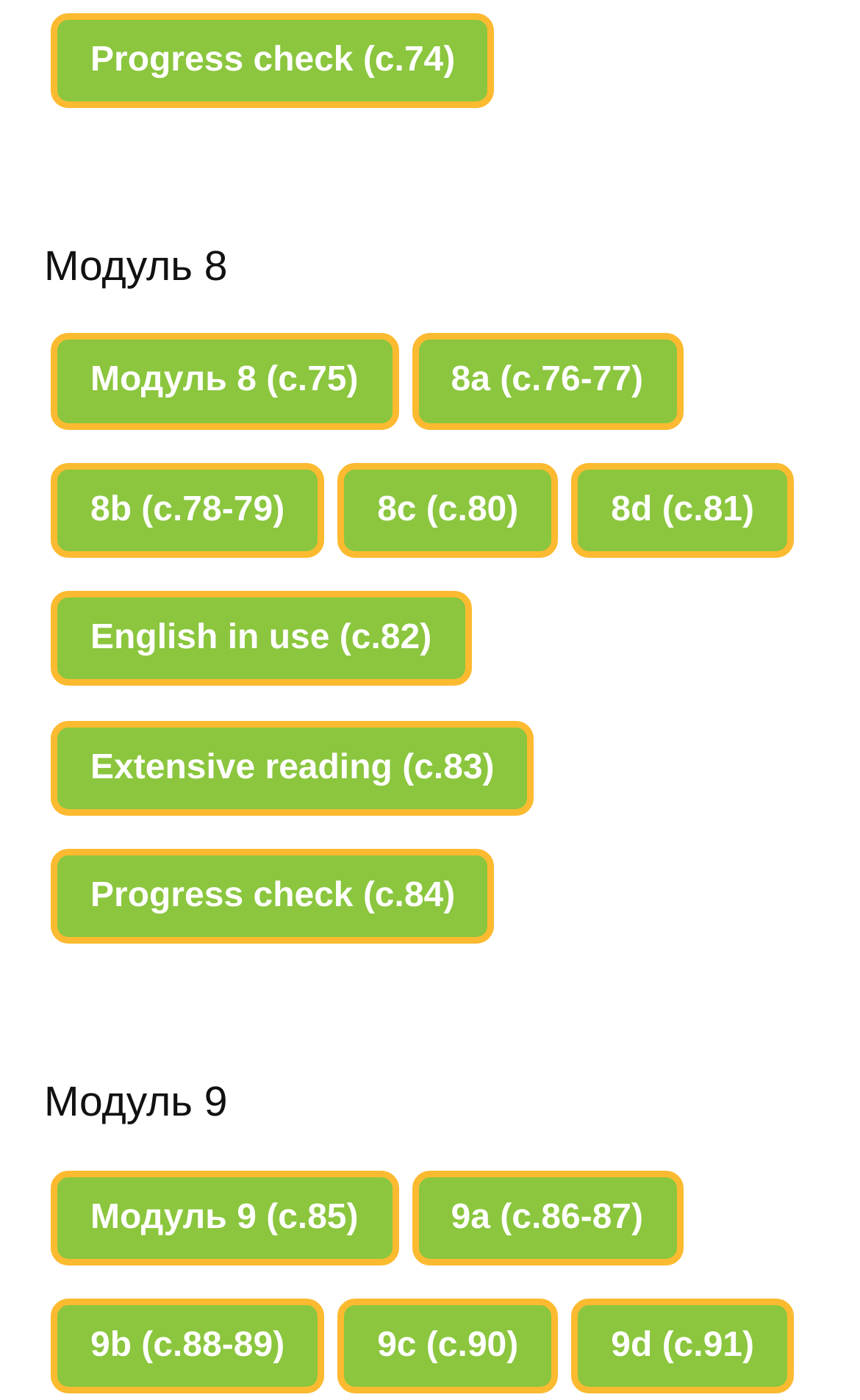Show the bounding box coordinates for the HTML element described as: "Модуль 10 (с.95)".

[0.059, 0.137, 0.486, 0.205]